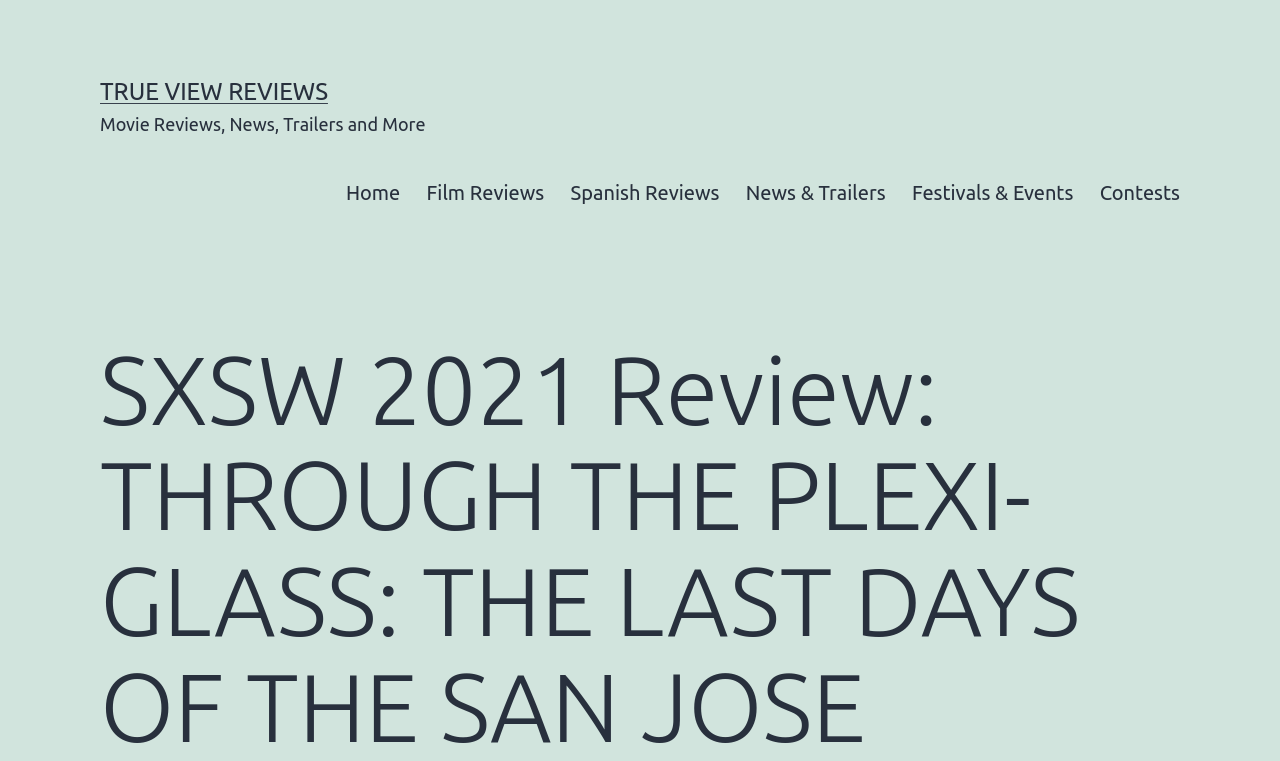Refer to the element description Film Reviews and identify the corresponding bounding box in the screenshot. Format the coordinates as (top-left x, top-left y, bottom-right x, bottom-right y) with values in the range of 0 to 1.

[0.323, 0.22, 0.435, 0.285]